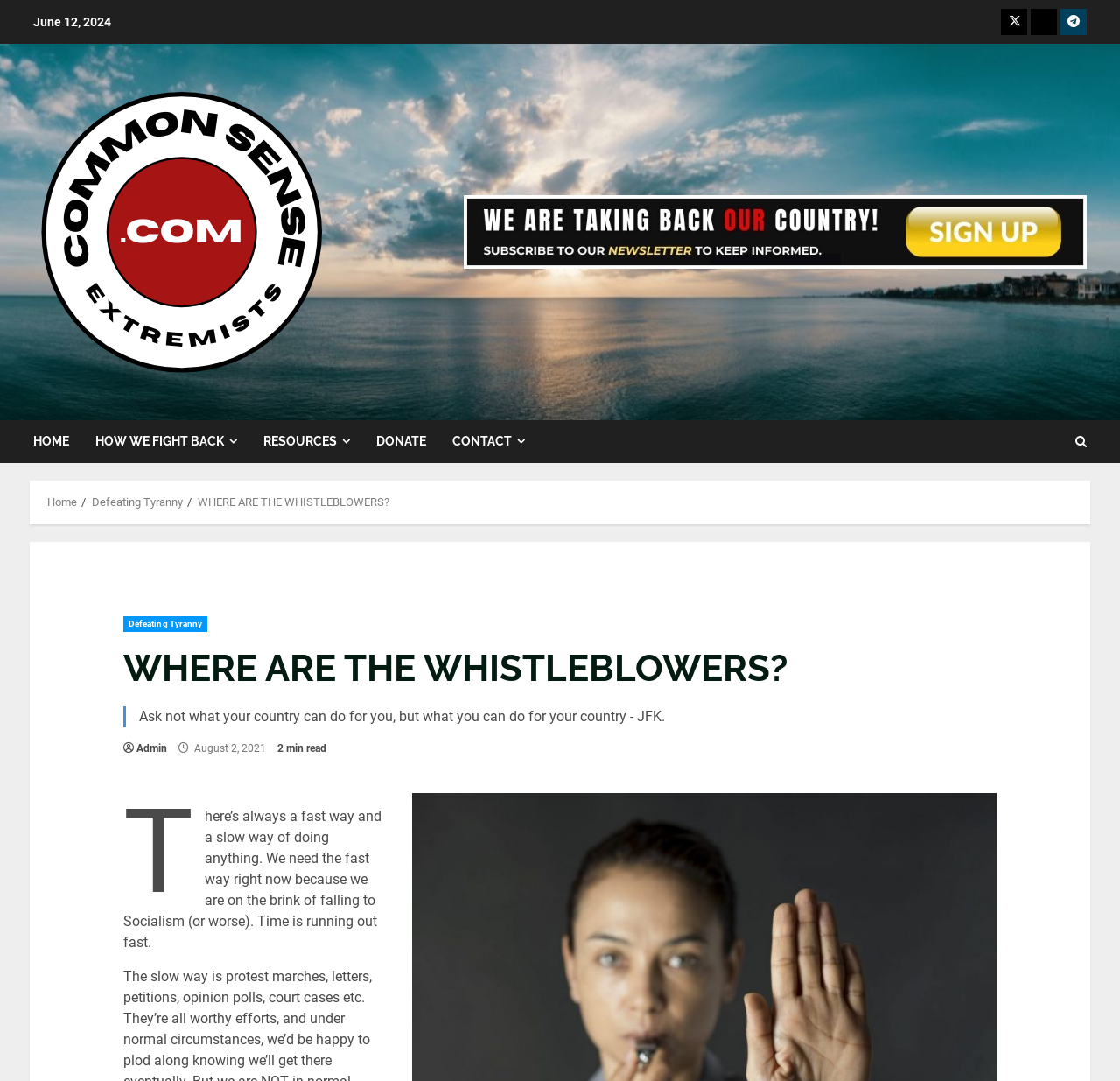Determine the bounding box coordinates of the region that needs to be clicked to achieve the task: "Search for something".

None